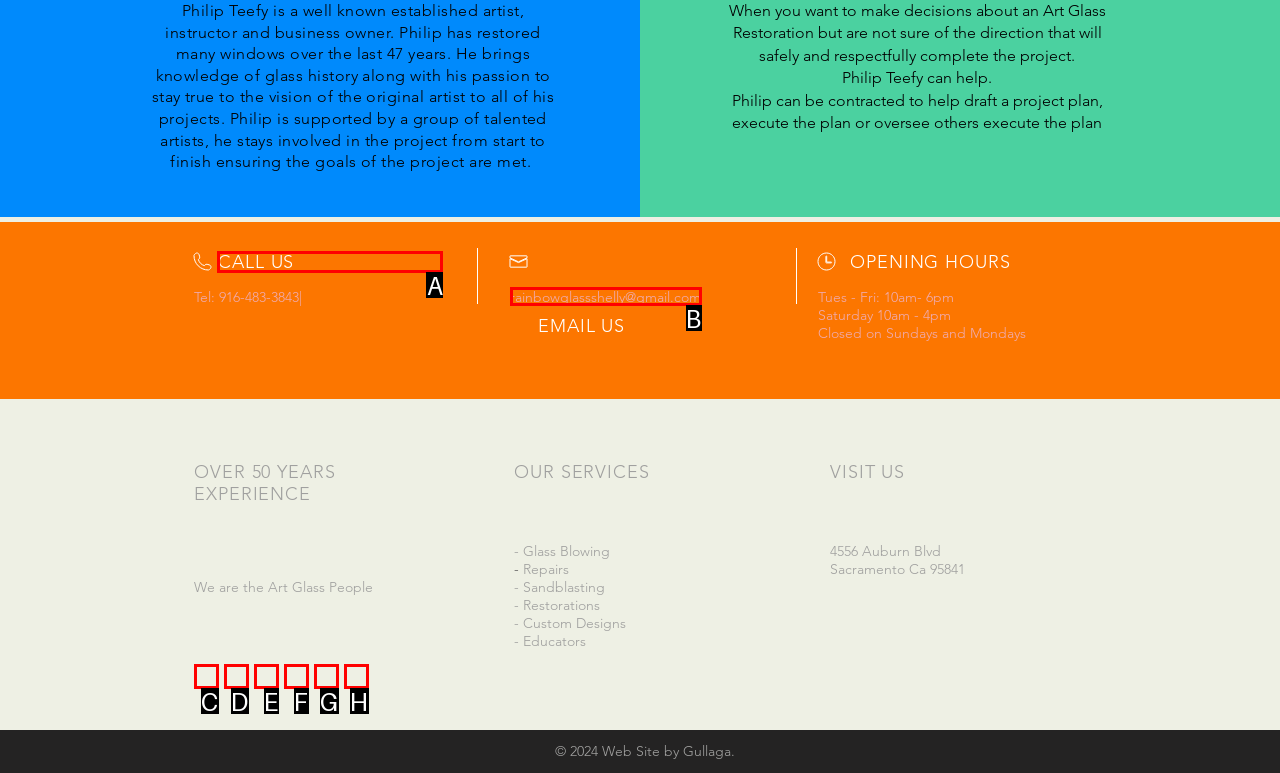Choose the correct UI element to click for this task: Click the 'CALL US' button Answer using the letter from the given choices.

A